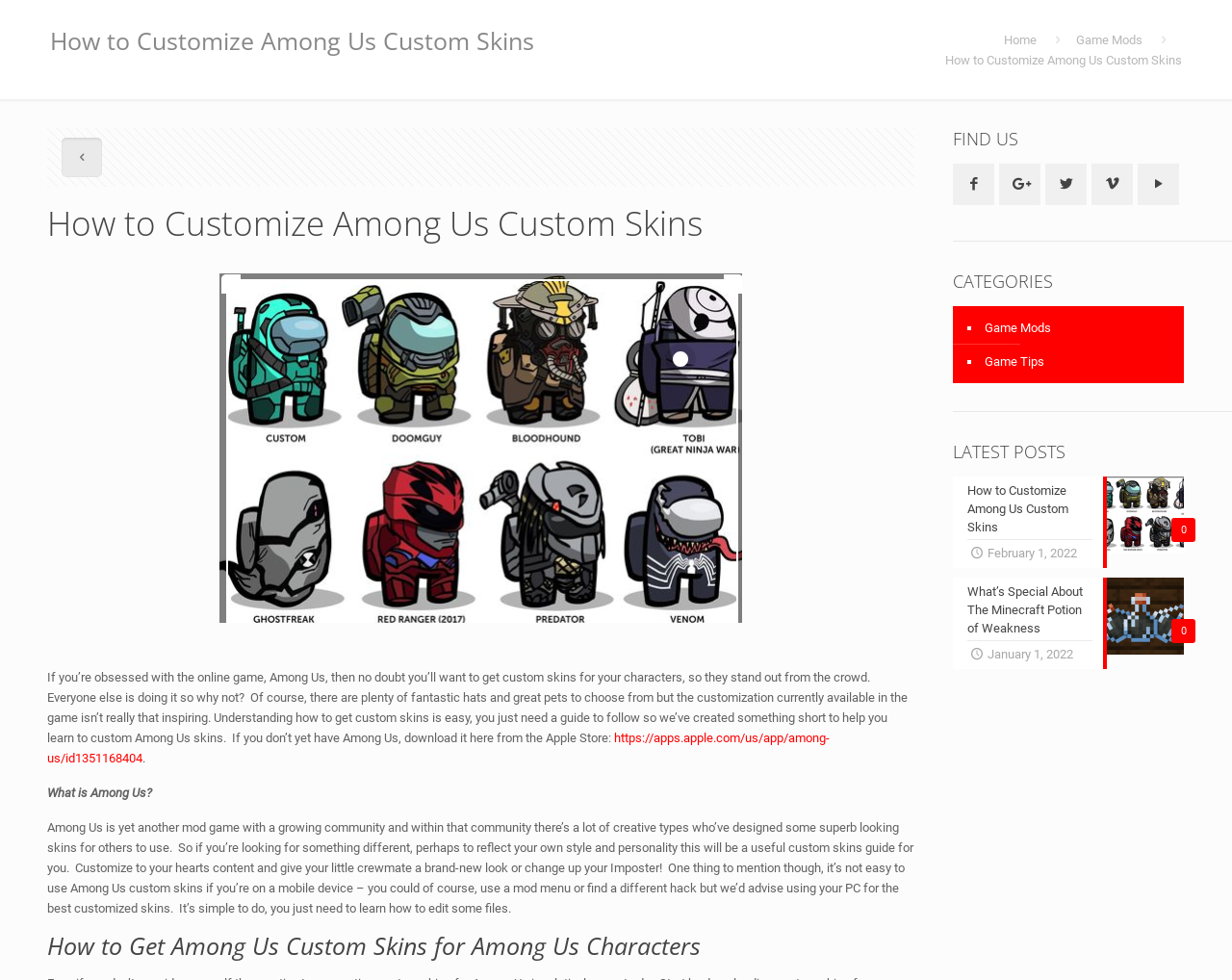Determine the bounding box coordinates for the clickable element required to fulfill the instruction: "Click on the 'Home' link". Provide the coordinates as four float numbers between 0 and 1, i.e., [left, top, right, bottom].

[0.815, 0.033, 0.841, 0.048]